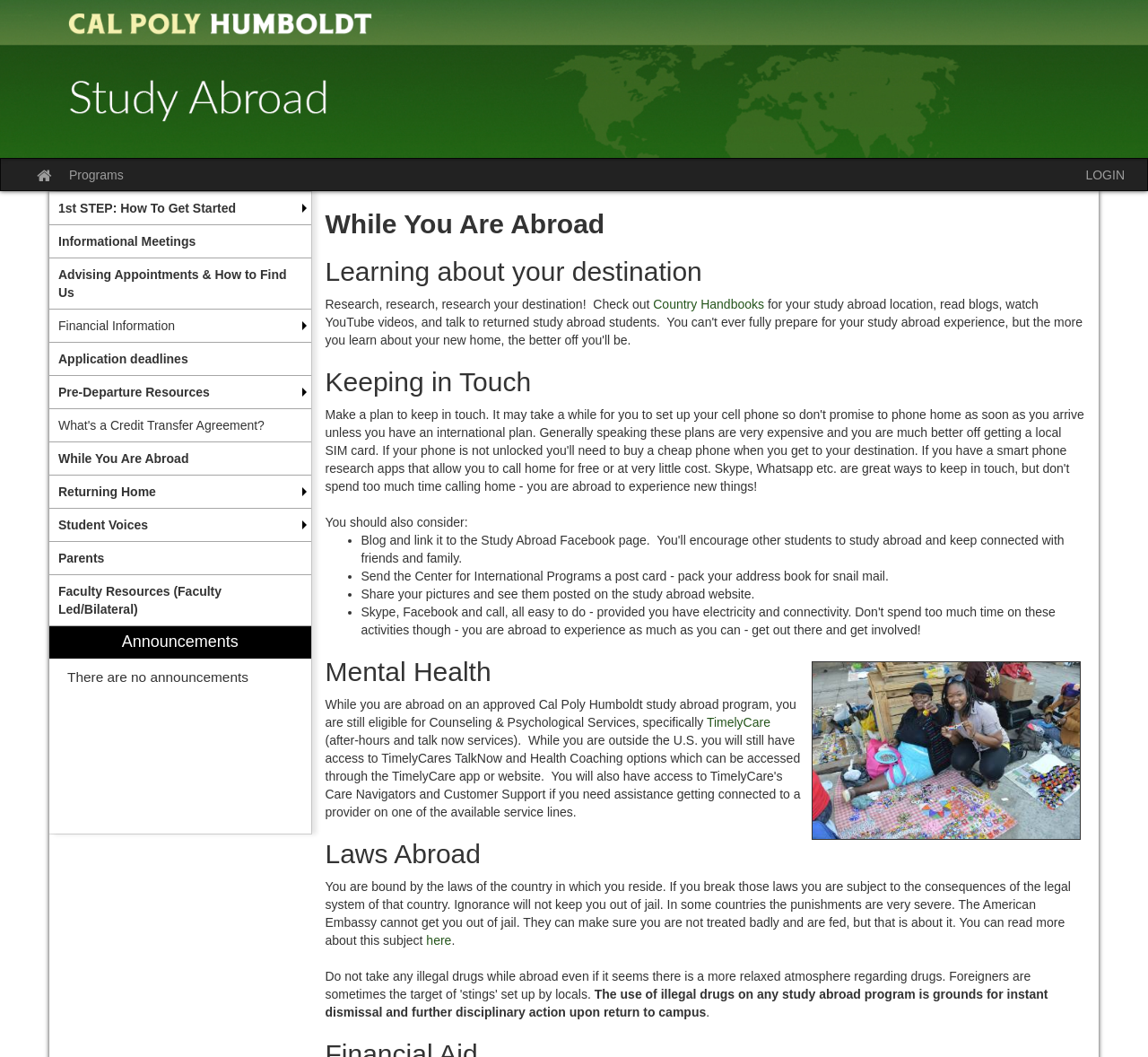Please provide a detailed answer to the question below by examining the image:
What is the topic of the section with the image of beads?

The section with the image of beads is titled 'Bead Market - S. Africa Mental Health', suggesting that the topic of this section is mental health, specifically in the context of studying abroad in South Africa.